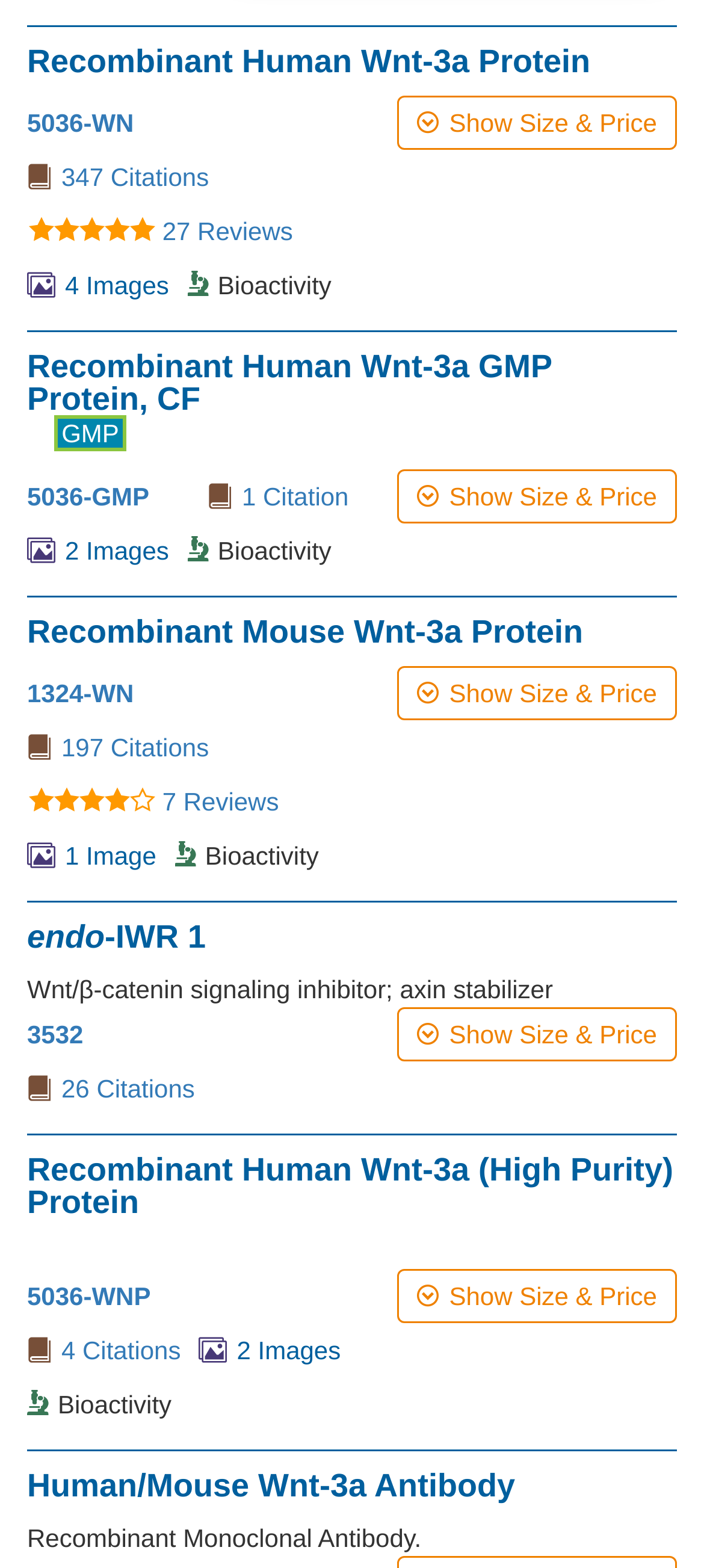Locate the bounding box coordinates of the element I should click to achieve the following instruction: "View the details of 5036-WN".

[0.038, 0.069, 0.19, 0.087]